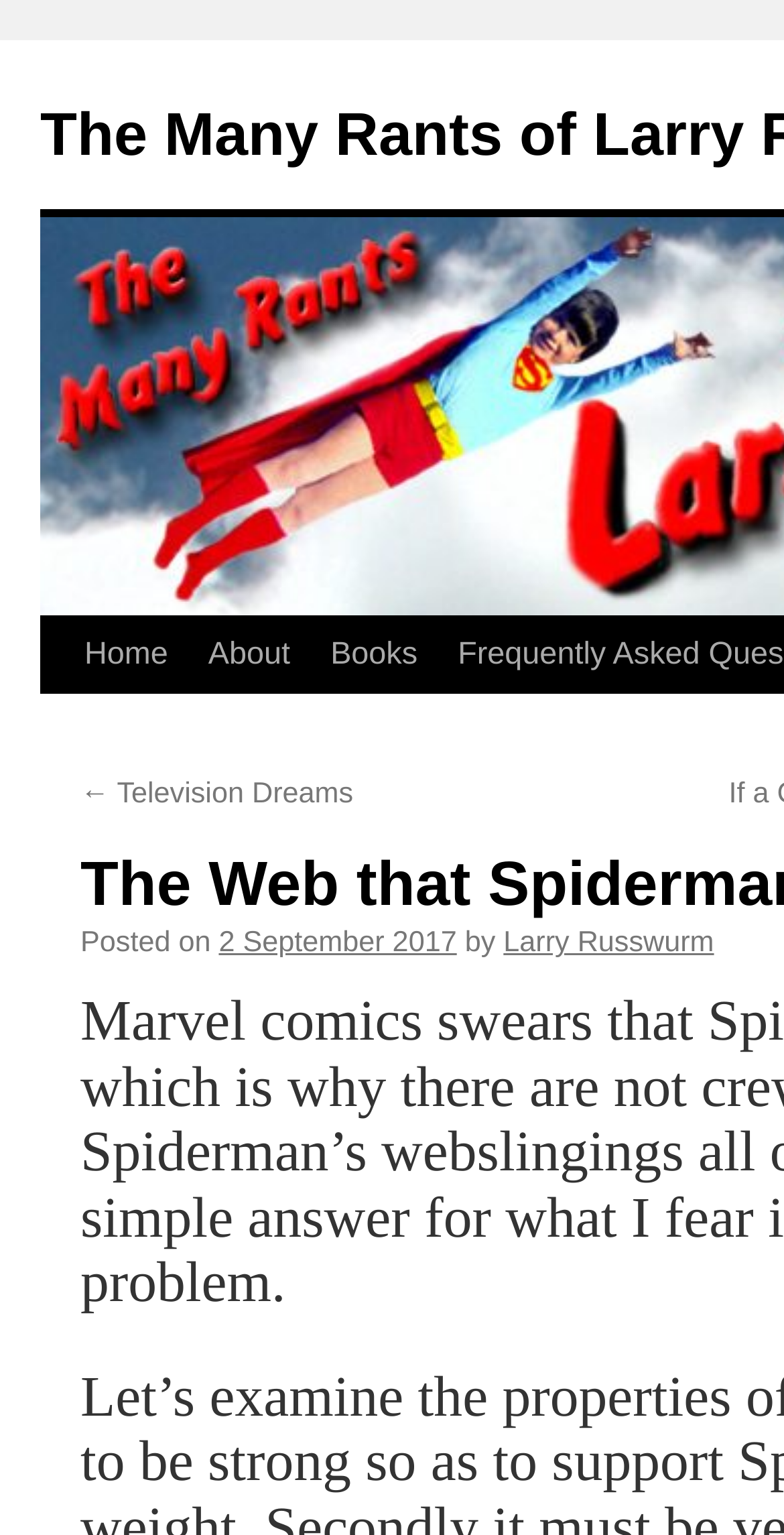Can you find and generate the webpage's heading?

The Web that Spiderman Weaves